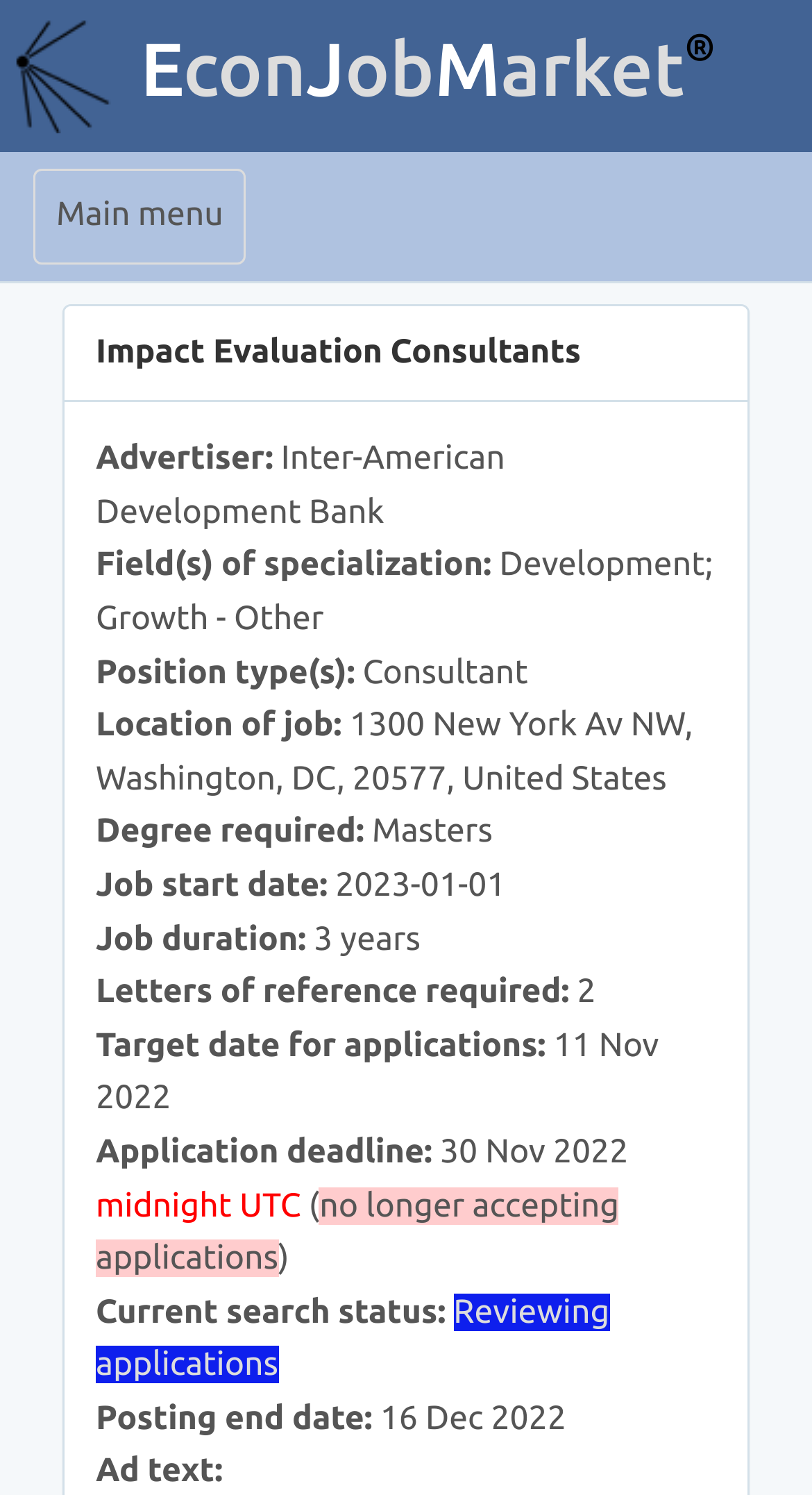Answer the question using only one word or a concise phrase: How many letters of reference are required?

2